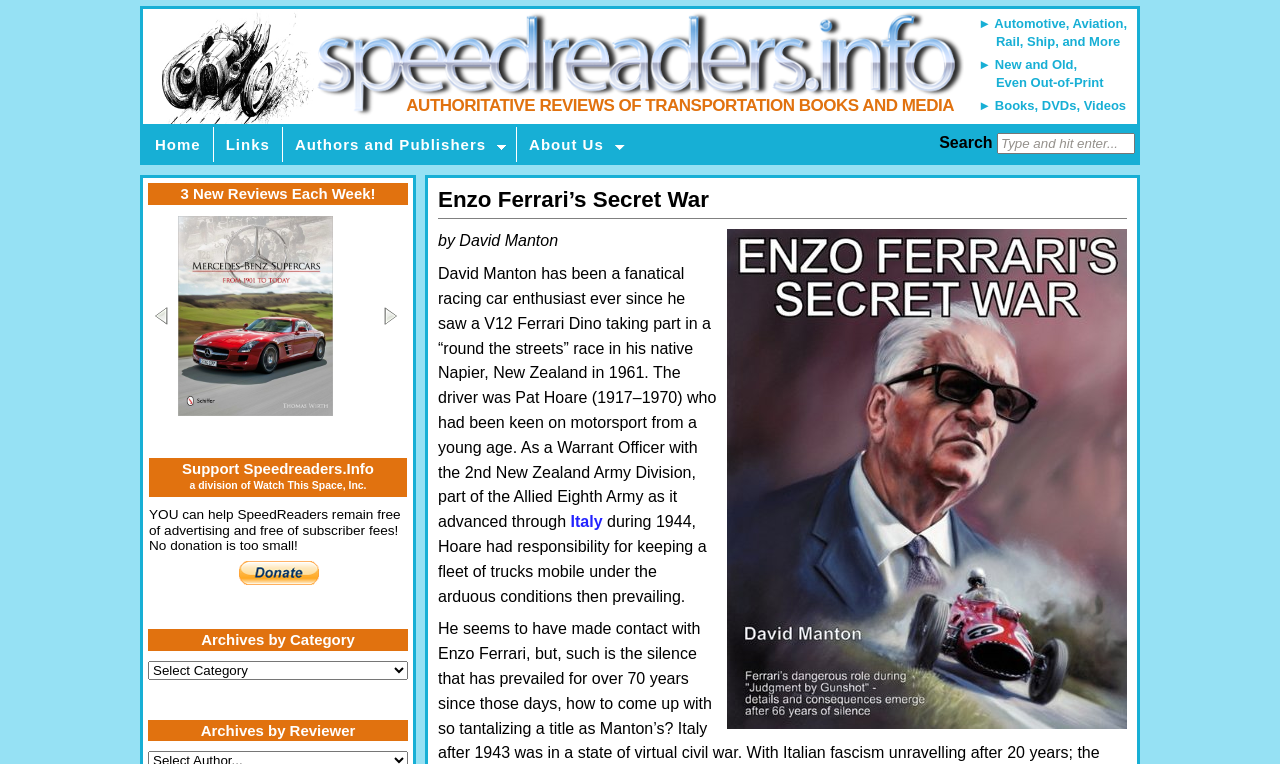Identify and extract the heading text of the webpage.

Enzo Ferrari’s Secret War